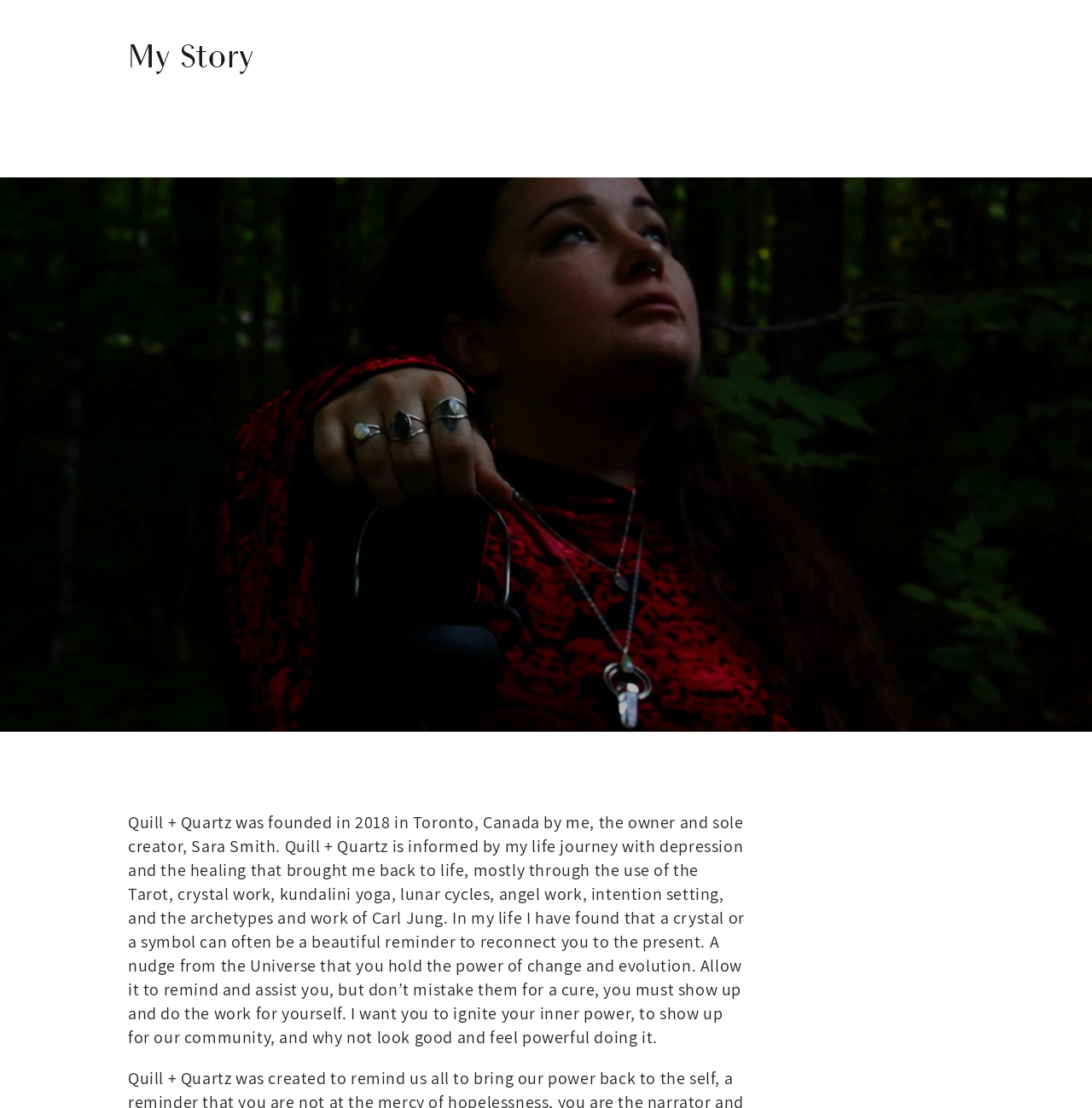Identify the bounding box coordinates for the UI element described as: "Log in". The coordinates should be provided as four floats between 0 and 1: [left, top, right, bottom].

[0.902, 0.009, 0.936, 0.043]